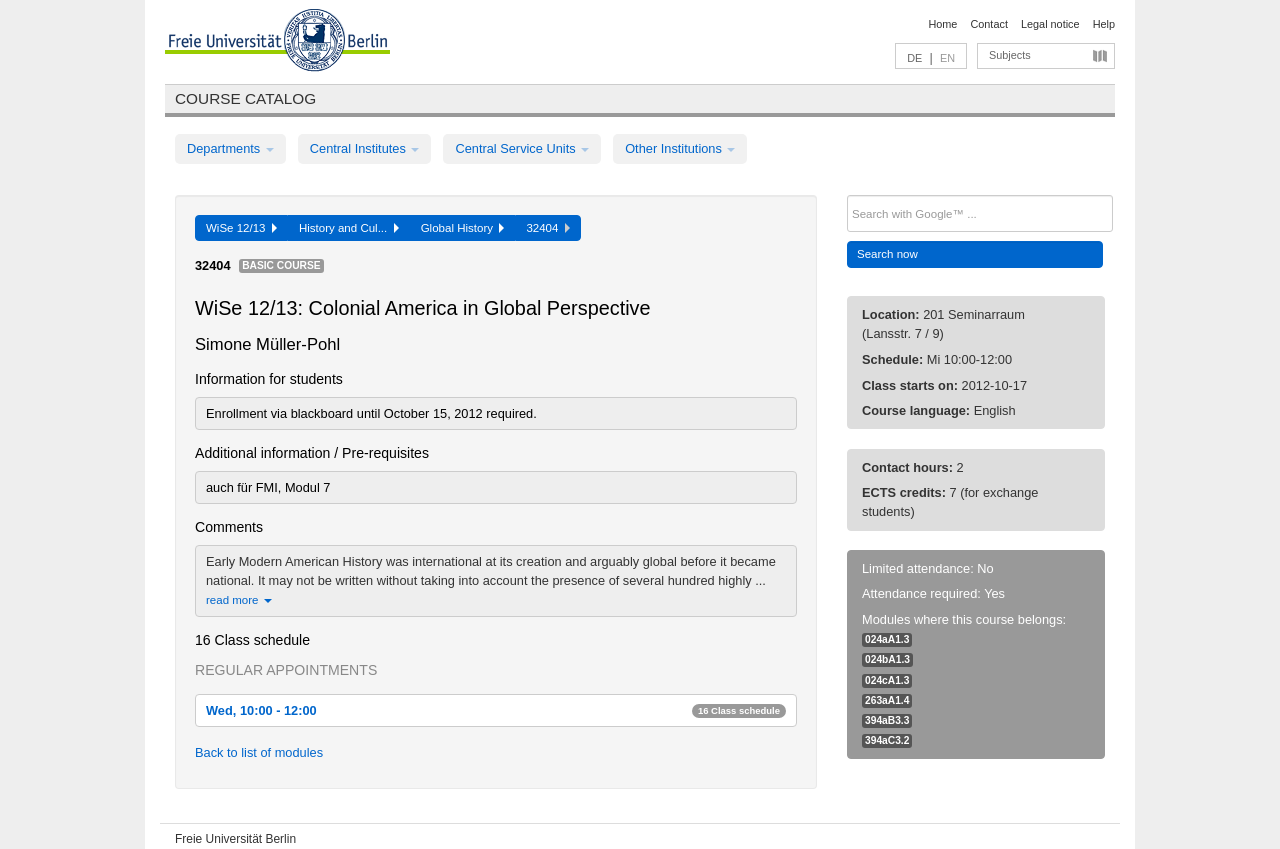Locate the bounding box of the UI element described by: "Freie Universität Berlin" in the given webpage screenshot.

[0.137, 0.98, 0.231, 0.996]